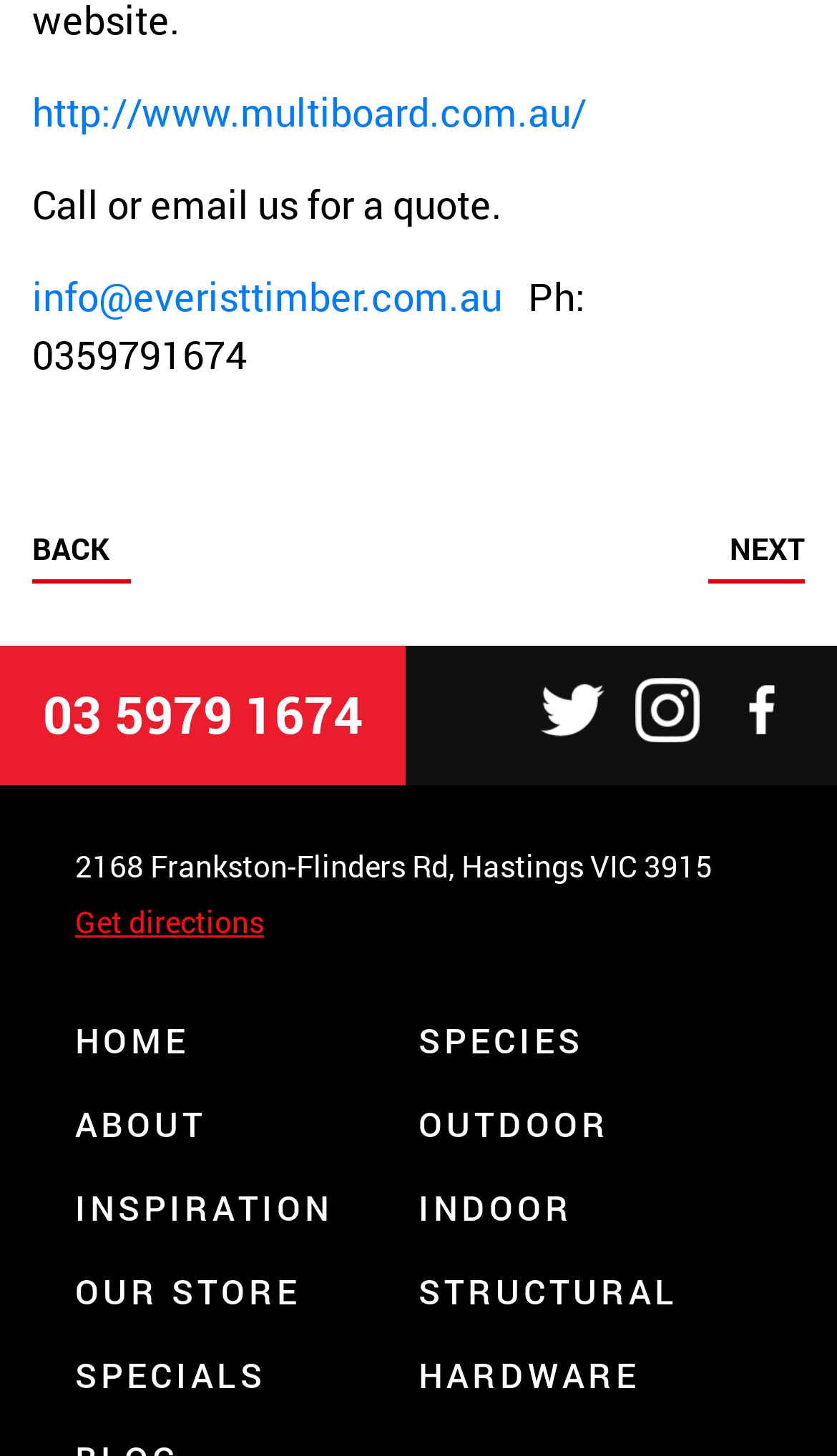Indicate the bounding box coordinates of the element that must be clicked to execute the instruction: "View specials". The coordinates should be given as four float numbers between 0 and 1, i.e., [left, top, right, bottom].

[0.09, 0.928, 0.318, 0.959]